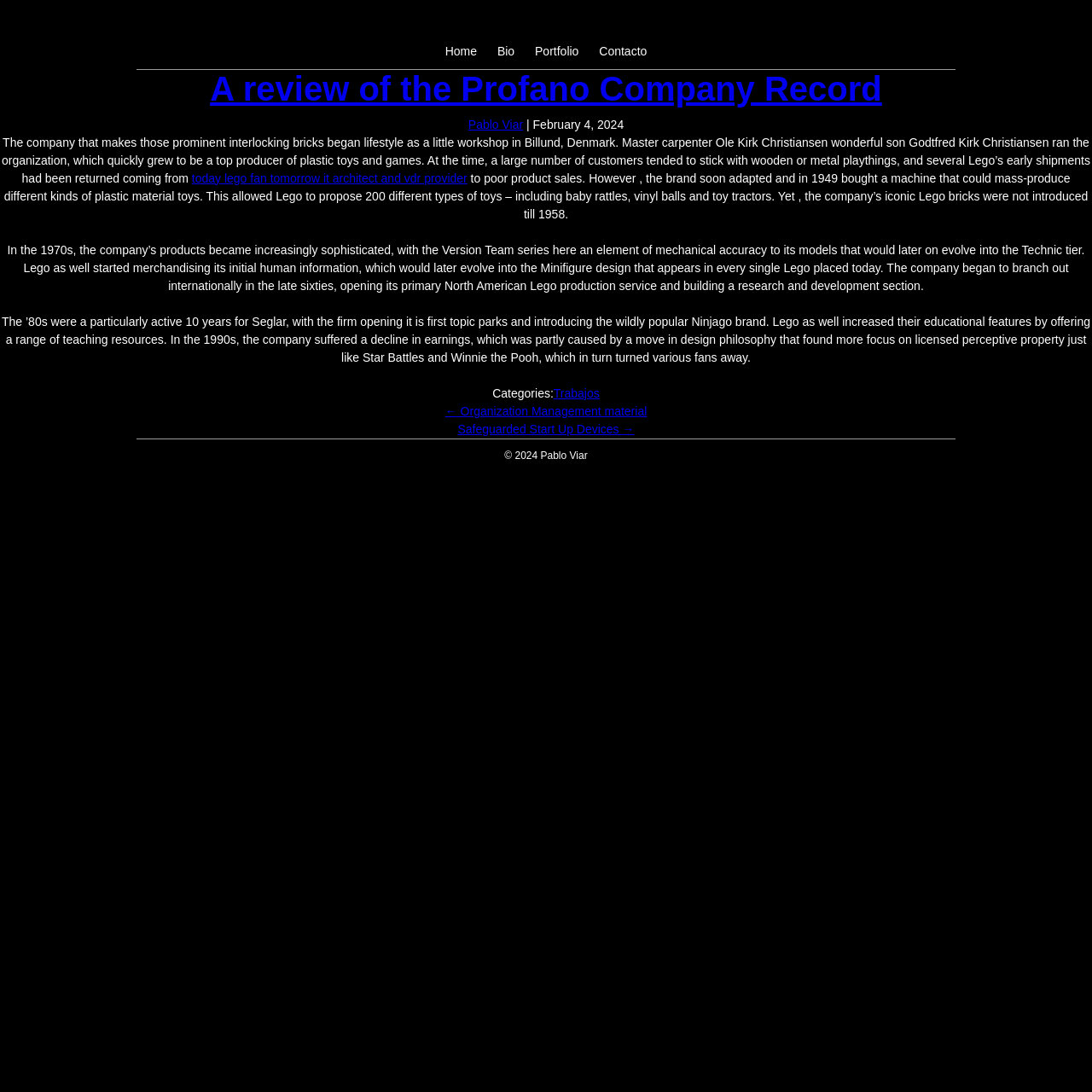Based on the image, provide a detailed response to the question:
What is the name of the company being reviewed?

The question can be answered by looking at the header section of the webpage, where the title 'A review of the Profano Company Record' is displayed.